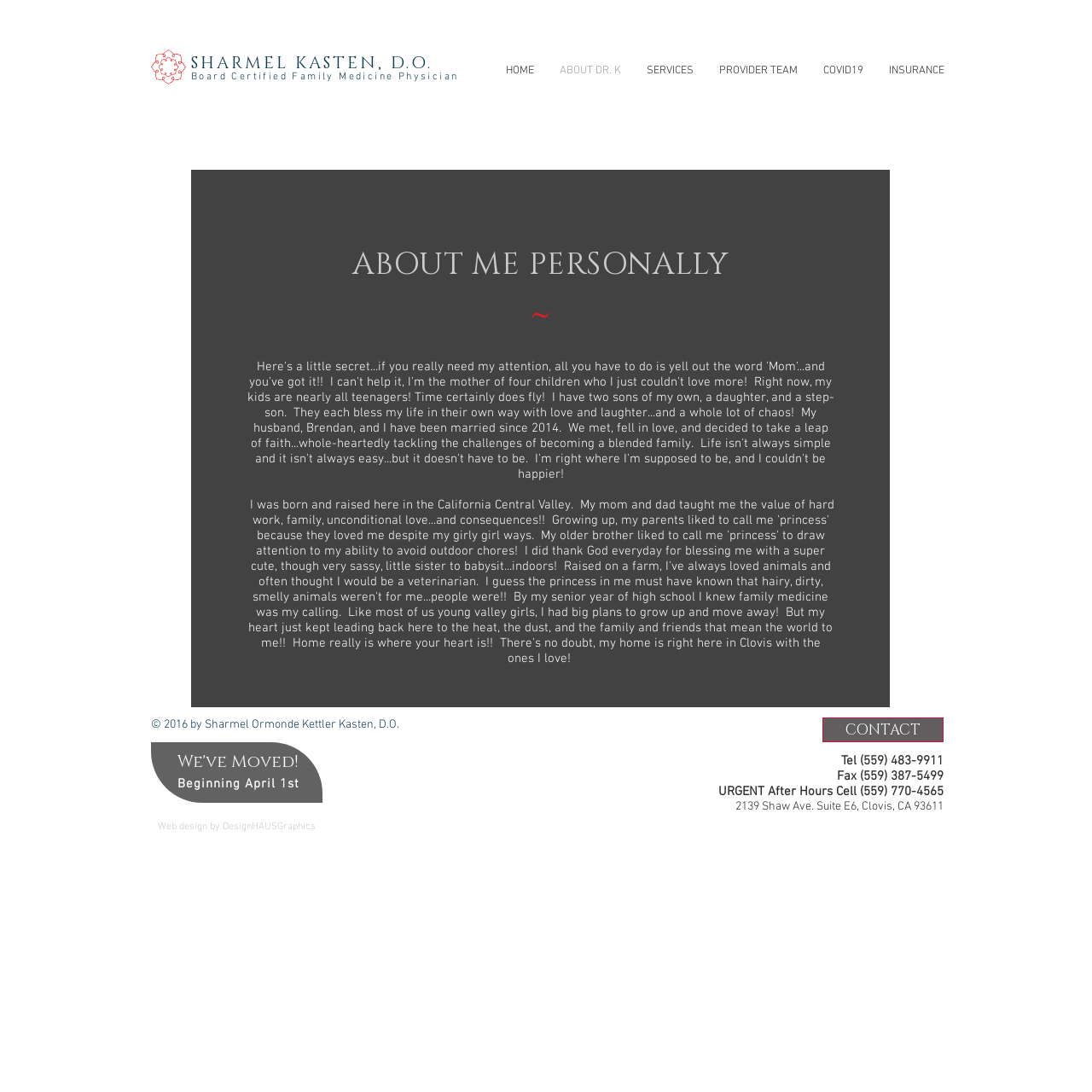Please locate the bounding box coordinates of the element that should be clicked to achieve the given instruction: "Click on the 'HOME' link".

[0.452, 0.051, 0.501, 0.079]